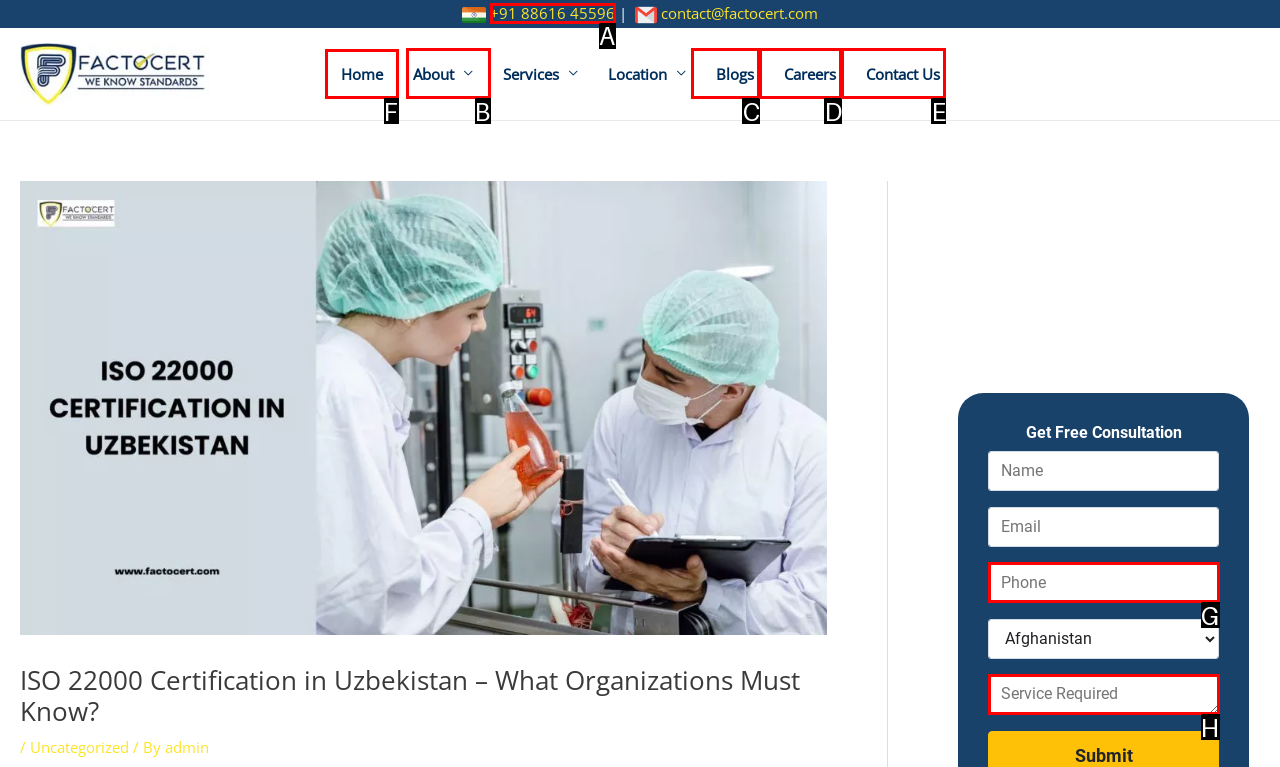Identify which lettered option completes the task: Navigate to the home page. Provide the letter of the correct choice.

F